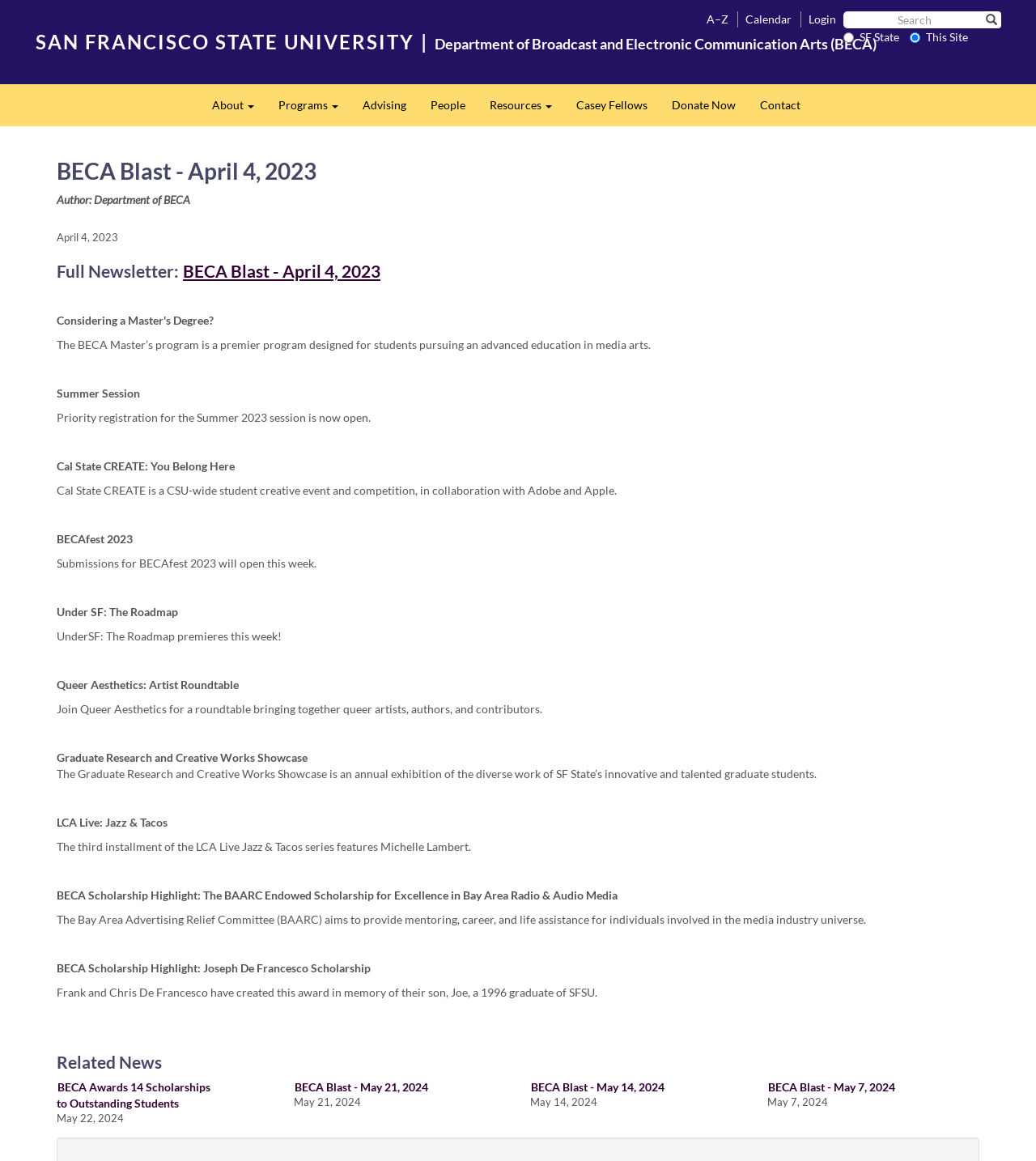Identify the bounding box coordinates of the section to be clicked to complete the task described by the following instruction: "Search SF State". The coordinates should be four float numbers between 0 and 1, formatted as [left, top, right, bottom].

[0.814, 0.01, 0.966, 0.039]